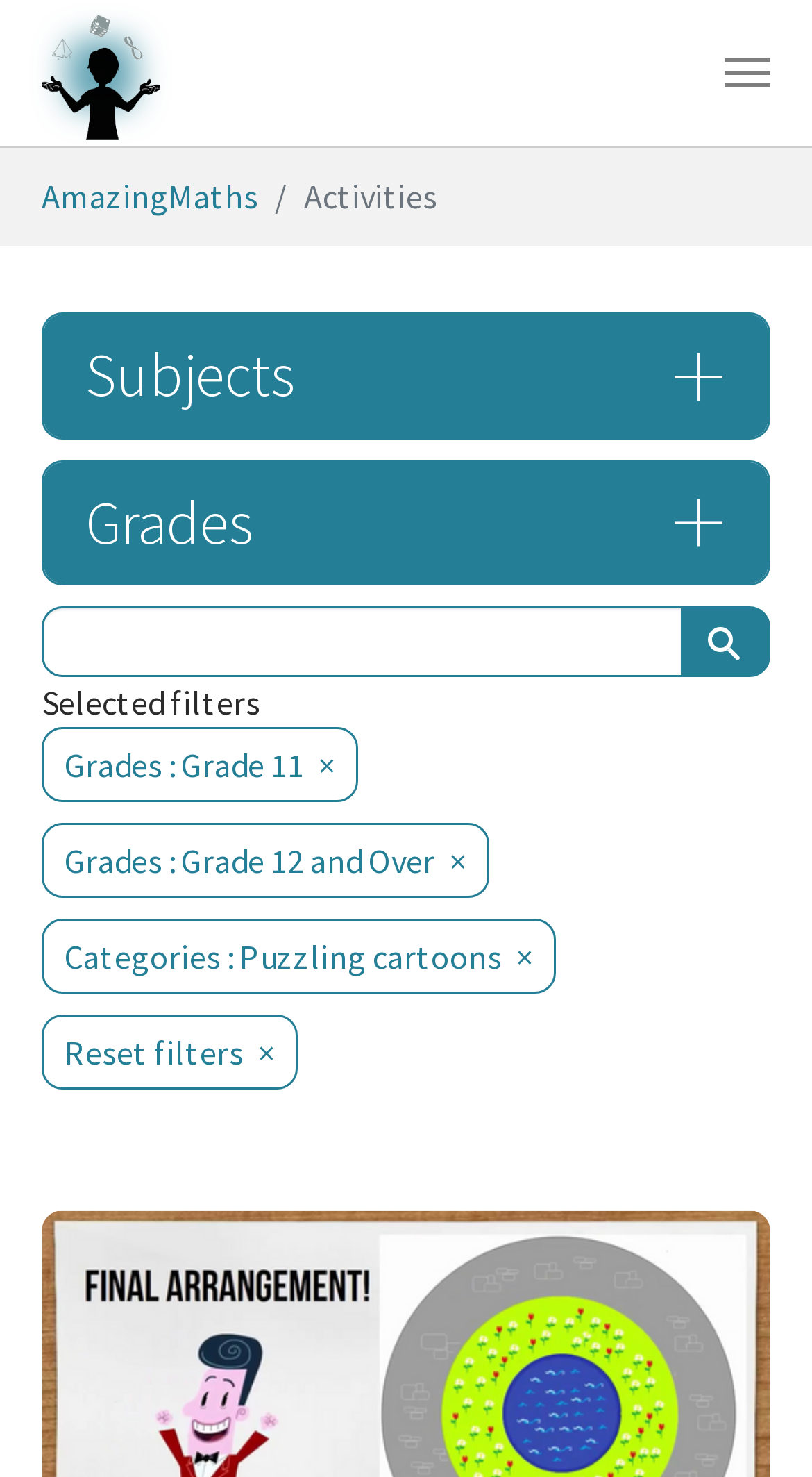With reference to the image, please provide a detailed answer to the following question: What are the two headings on the webpage?

The two headings on the webpage are 'Subjects' and 'Grades', which are located below the navigation menu. The 'Subjects' heading has a bounding box of [0.054, 0.213, 0.946, 0.296], and the 'Grades' heading has a bounding box of [0.054, 0.312, 0.946, 0.395].